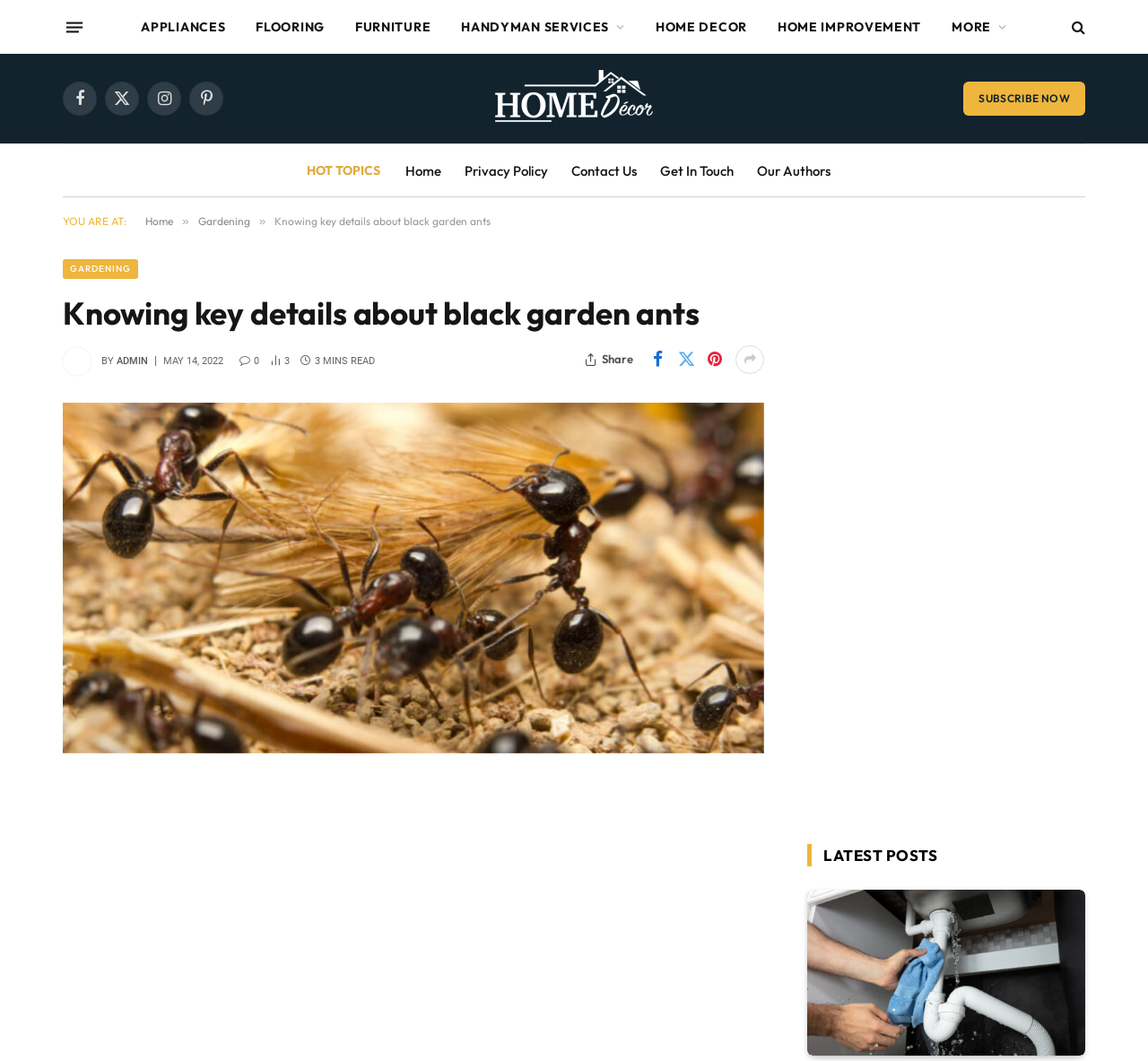Point out the bounding box coordinates of the section to click in order to follow this instruction: "Read the article 'Knowing key details about black garden ants'".

[0.055, 0.379, 0.666, 0.71]